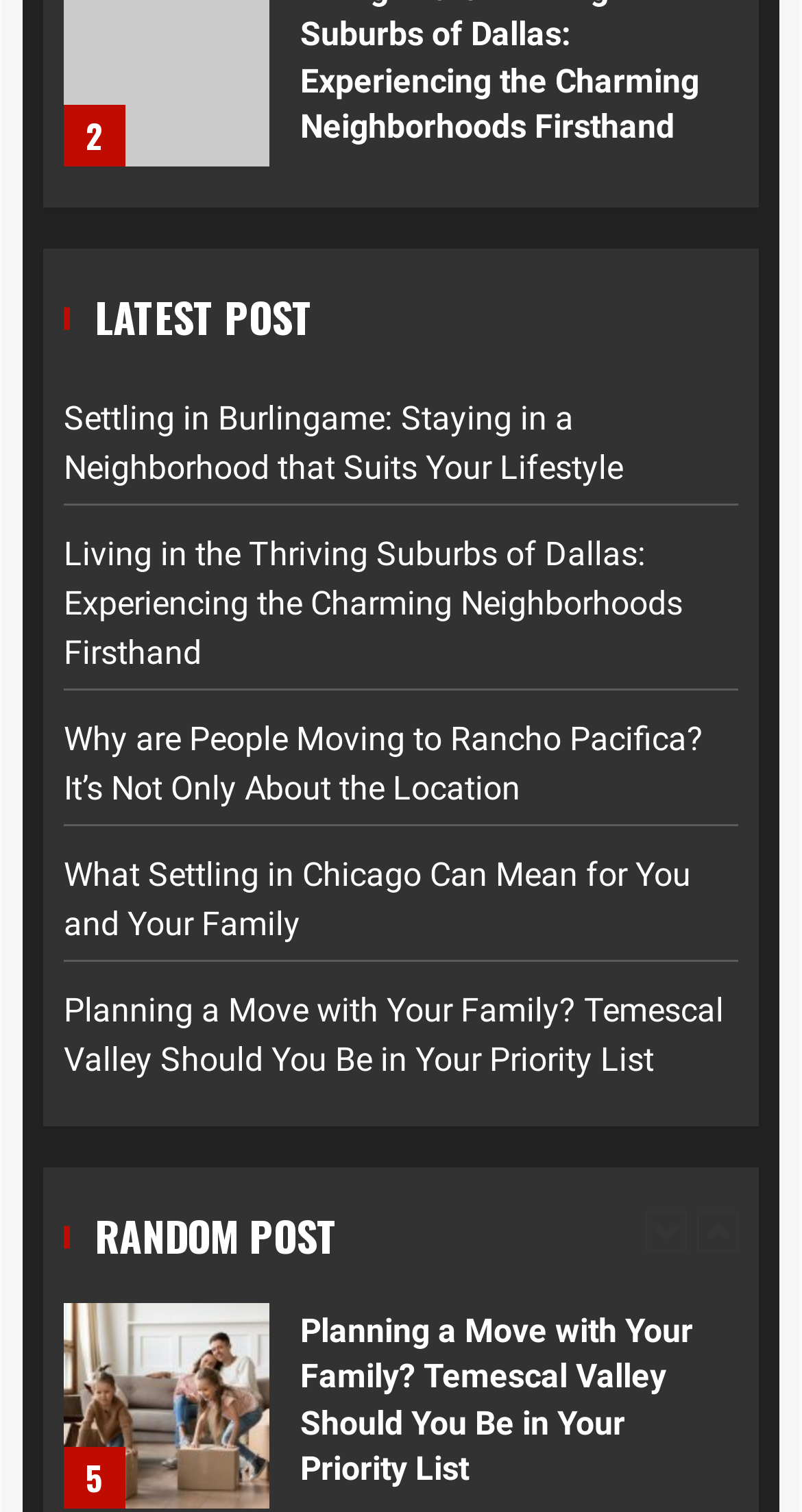Carefully examine the image and provide an in-depth answer to the question: What is the category of the posts that appear below the 'LATEST POST' category?

The posts that appear below the 'LATEST POST' category are categorized under 'RANDOM POST' as indicated by the heading element with the text 'RANDOM POST'.